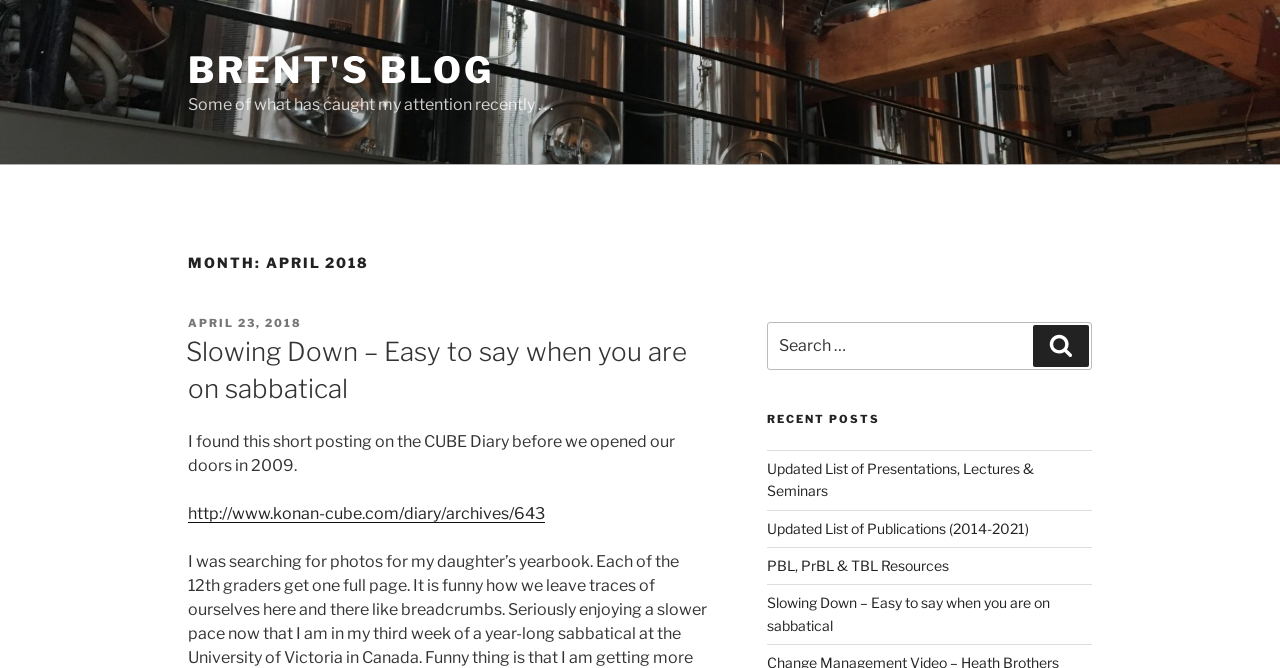What is the title of the first blog post?
From the image, respond using a single word or phrase.

Slowing Down – Easy to say when you are on sabbatical